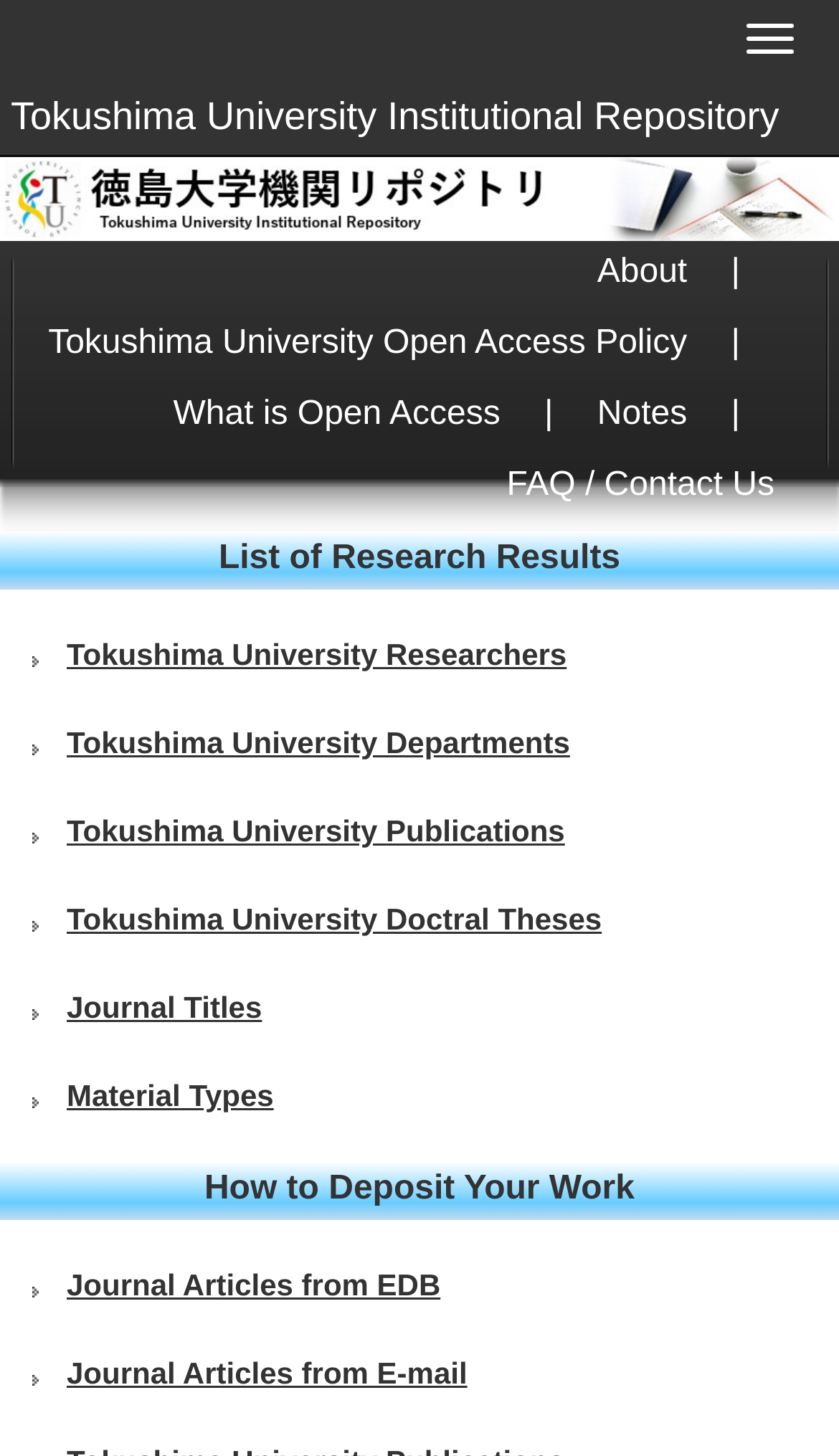Please specify the coordinates of the bounding box for the element that should be clicked to carry out this instruction: "View Tokushima University Open Access Policy". The coordinates must be four float numbers between 0 and 1, formatted as [left, top, right, bottom].

[0.057, 0.22, 0.819, 0.269]